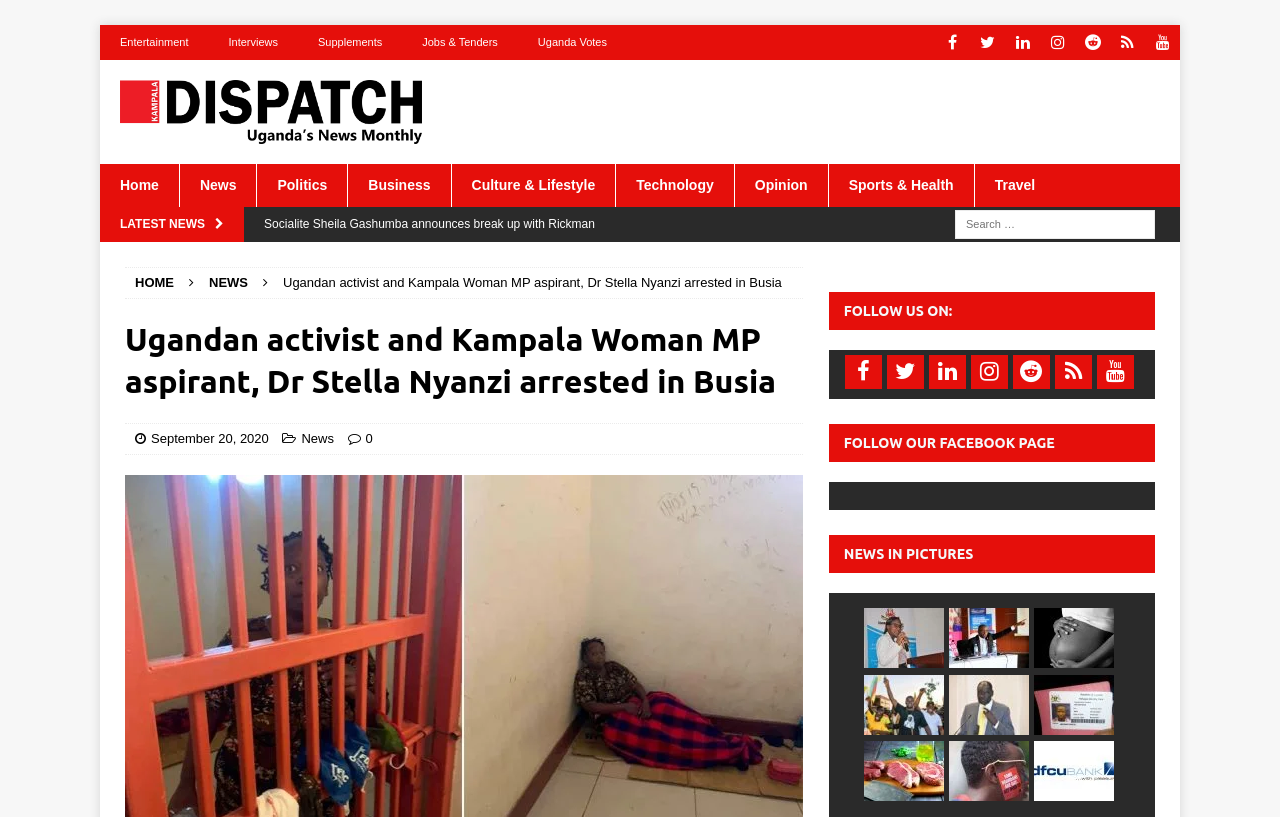Identify the bounding box for the given UI element using the description provided. Coordinates should be in the format (top-left x, top-left y, bottom-right x, bottom-right y) and must be between 0 and 1. Here is the description: Uganda Votes

[0.405, 0.031, 0.49, 0.073]